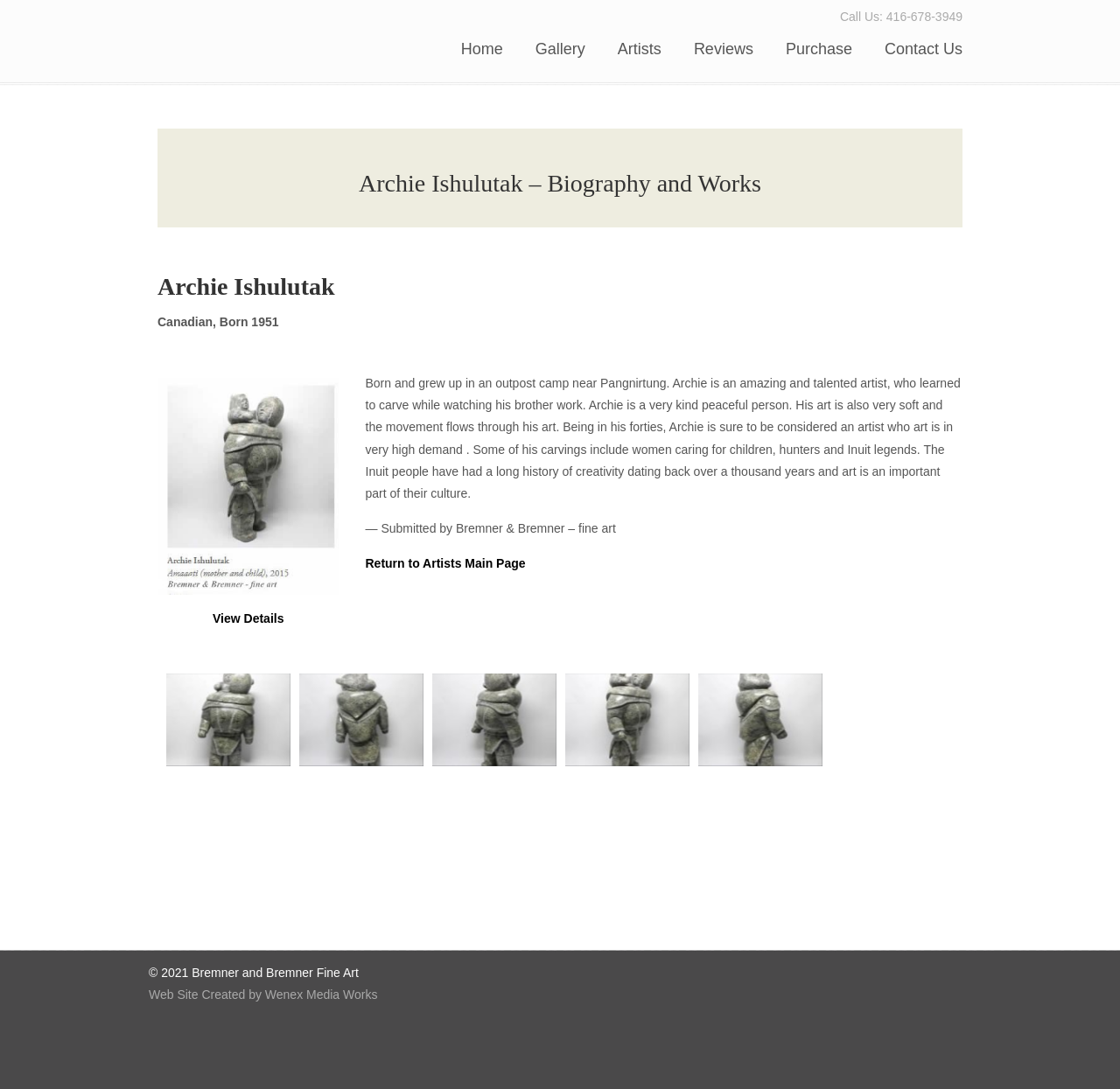Provide a brief response to the question below using one word or phrase:
What is the copyright year of the website?

2021